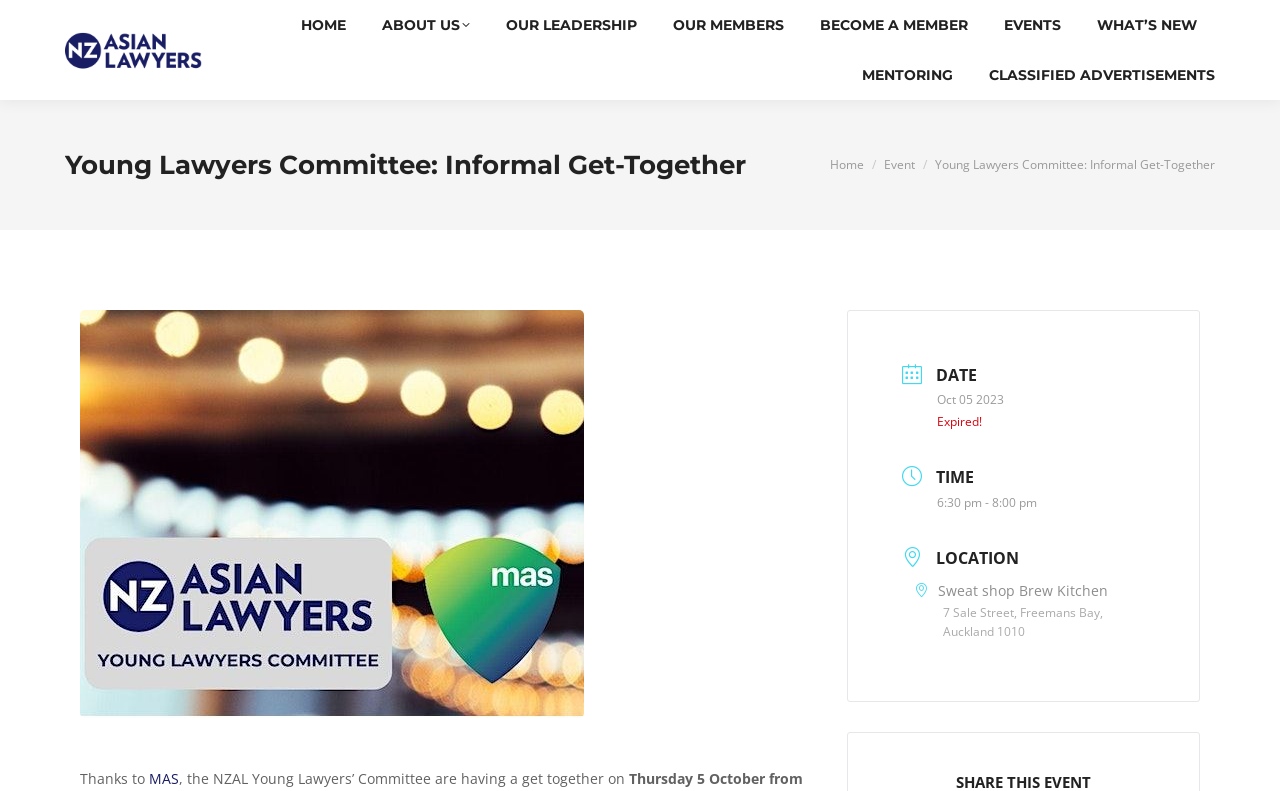Can you provide the bounding box coordinates for the element that should be clicked to implement the instruction: "Go to the EVENTS page"?

[0.784, 0.013, 0.829, 0.051]